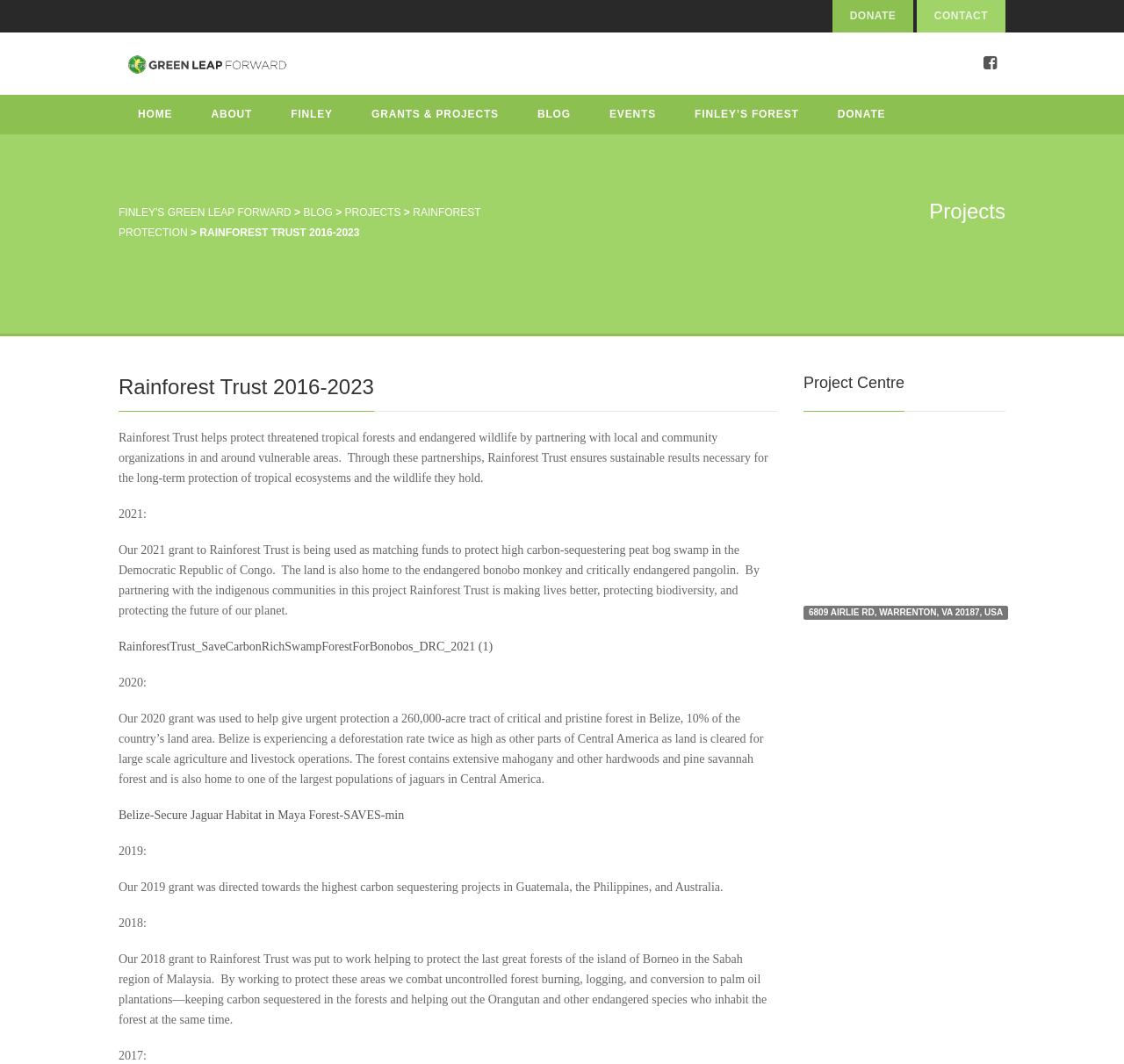What is the purpose of the 2021 grant?
From the details in the image, provide a complete and detailed answer to the question.

The purpose of the 2021 grant can be found in the static text 'Our 2021 grant to Rainforest Trust is being used as matching funds to protect high carbon-sequestering peat bog swamp in the Democratic Republic of Congo...'.